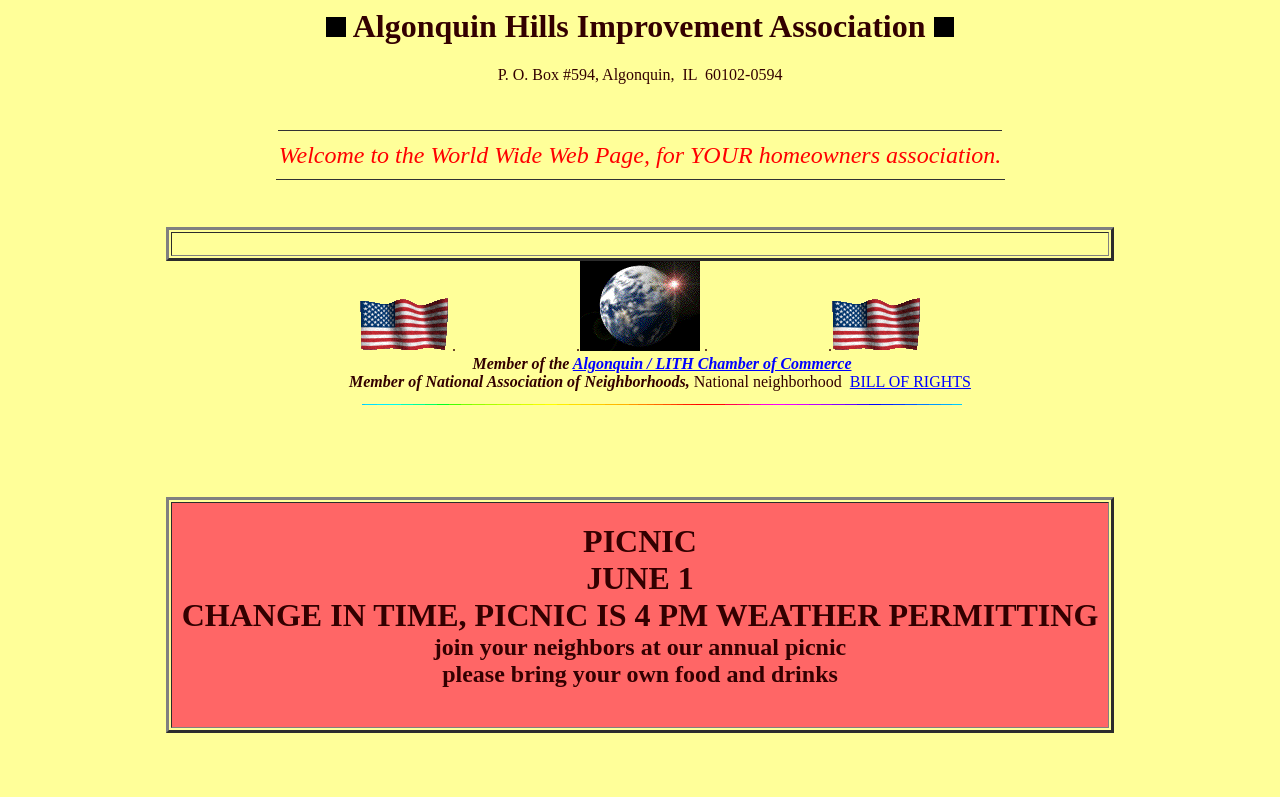Create an elaborate caption that covers all aspects of the webpage.

The webpage appears to be the official website of the Algonquin Hills Improvement Association, a homeowners association. At the top, there is a heading with the association's name, accompanied by two small images on either side. Below this, the association's address is displayed in a static text element.

A large image takes up most of the width of the page, followed by a welcome message in a static text element. Another image is placed below this, and then a series of images and static text elements are arranged in a table layout. These elements appear to be decorative or separators.

The main content of the page is organized into sections, each with a description list detail element. The first section mentions the association's membership in the Algonquin/LITH Chamber of Commerce, with a link to the chamber's website. The second section mentions the association's membership in the National Association of Neighborhoods and provides a link to the National Neighborhood Bill of Rights.

The third section contains an image, and the fourth section is empty. The final section is a blockquote element containing a table with a single row and cell. This cell contains a message about an upcoming picnic event, including a change in time and a request for attendees to bring their own food and drinks.